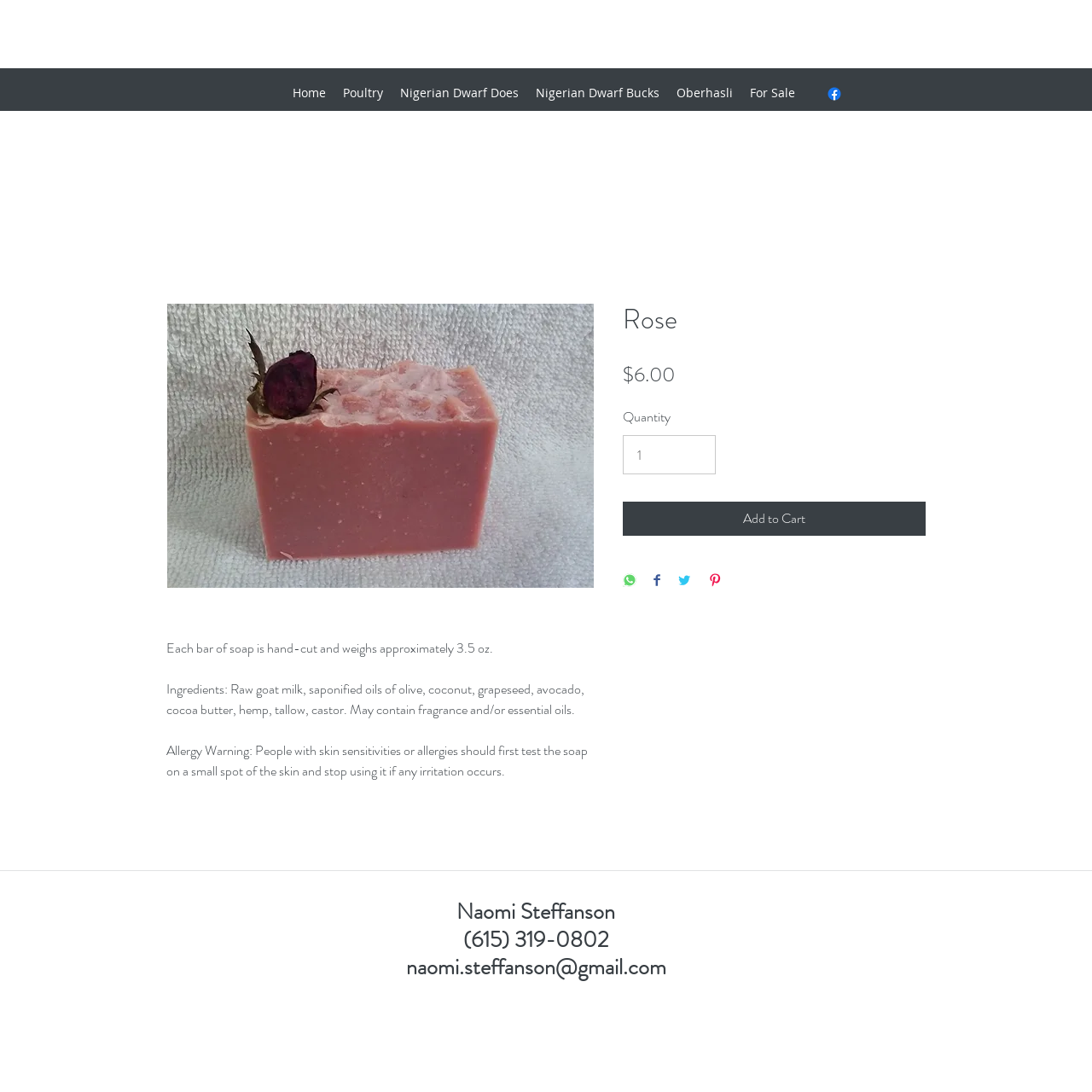What is the name of the goat breed mentioned on the webpage?
Look at the image and answer the question using a single word or phrase.

Nigerian Dwarf